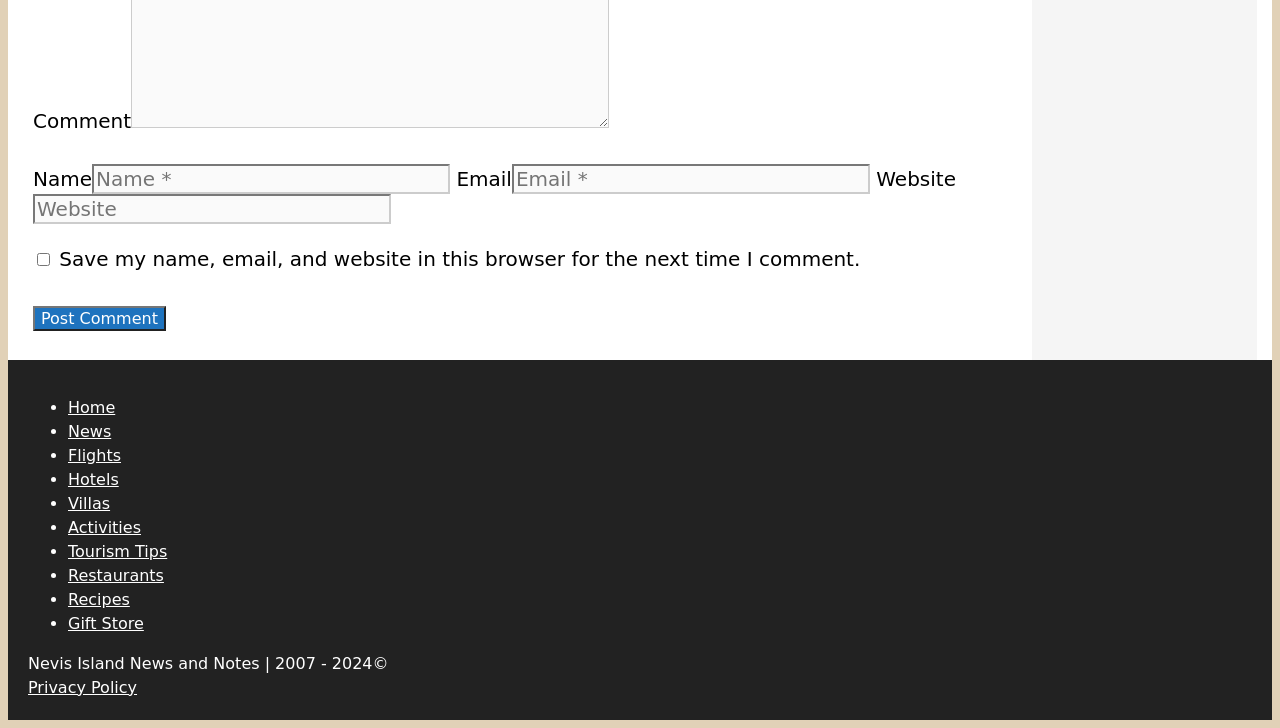Please mark the bounding box coordinates of the area that should be clicked to carry out the instruction: "Search for something".

None